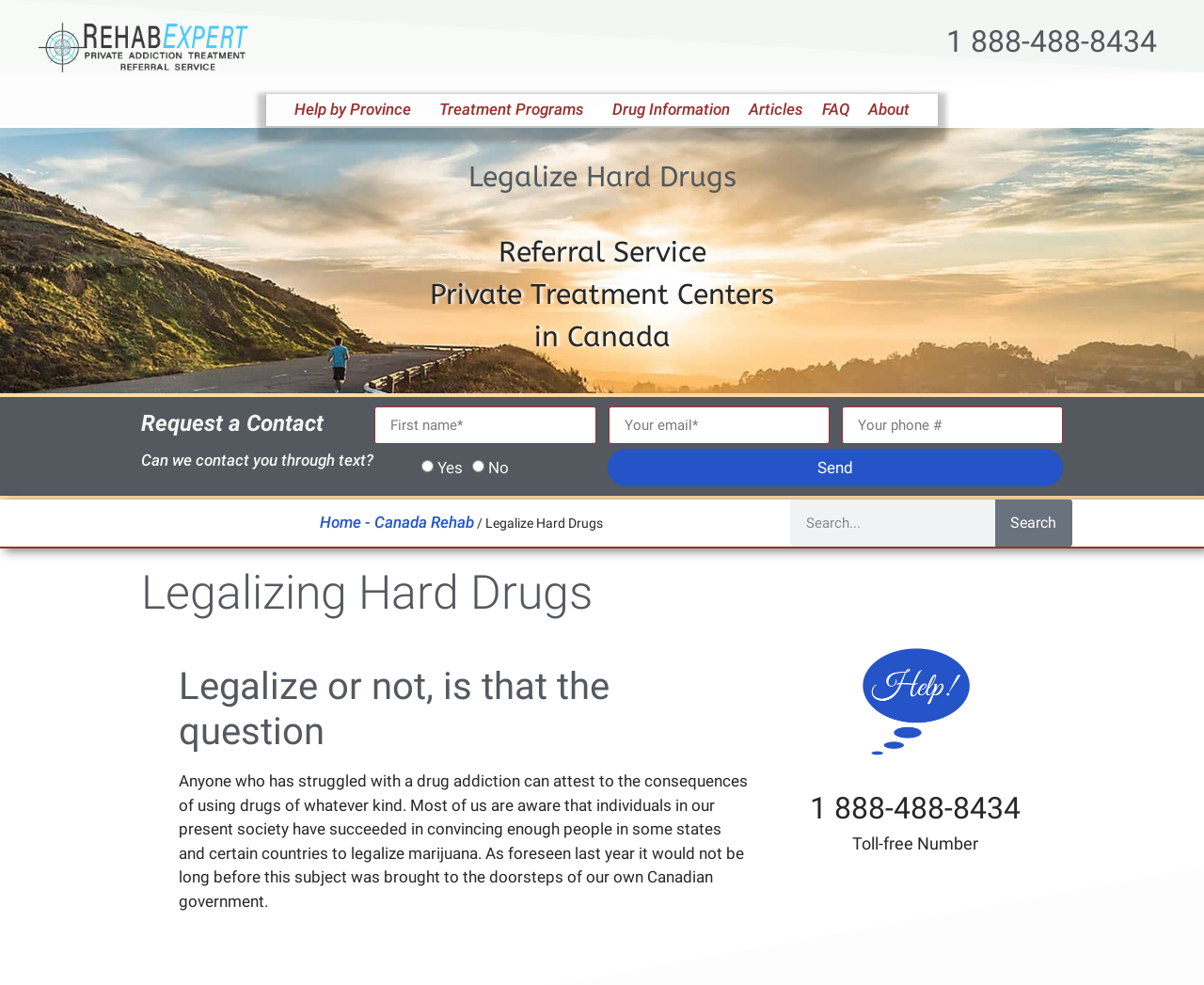Provide the bounding box coordinates of the HTML element this sentence describes: "alt="Logo. Clicks to home page"". The bounding box coordinates consist of four float numbers between 0 and 1, i.e., [left, top, right, bottom].

[0.031, 0.06, 0.207, 0.079]